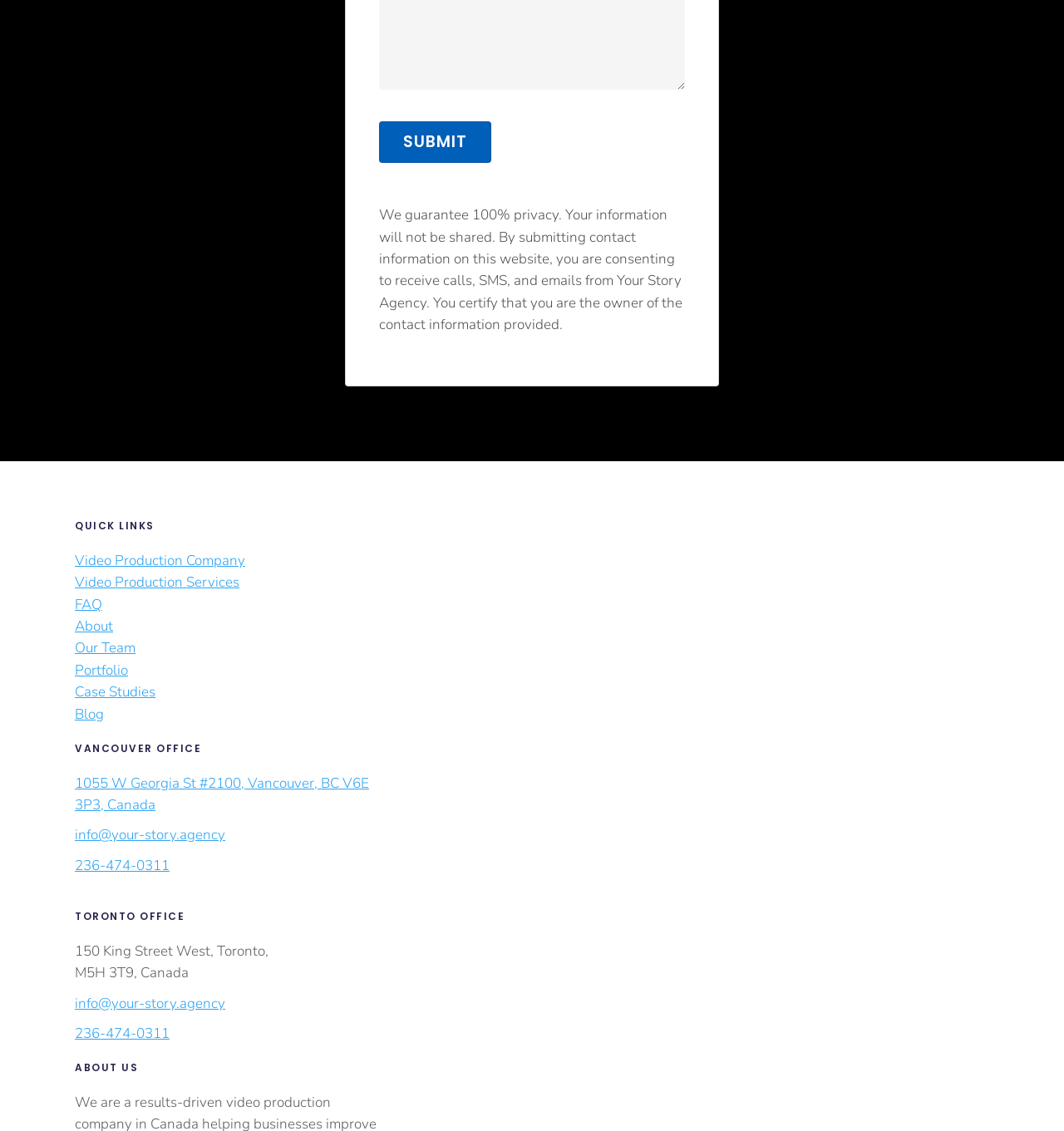Pinpoint the bounding box coordinates for the area that should be clicked to perform the following instruction: "Visit the video production company page".

[0.07, 0.487, 0.23, 0.504]